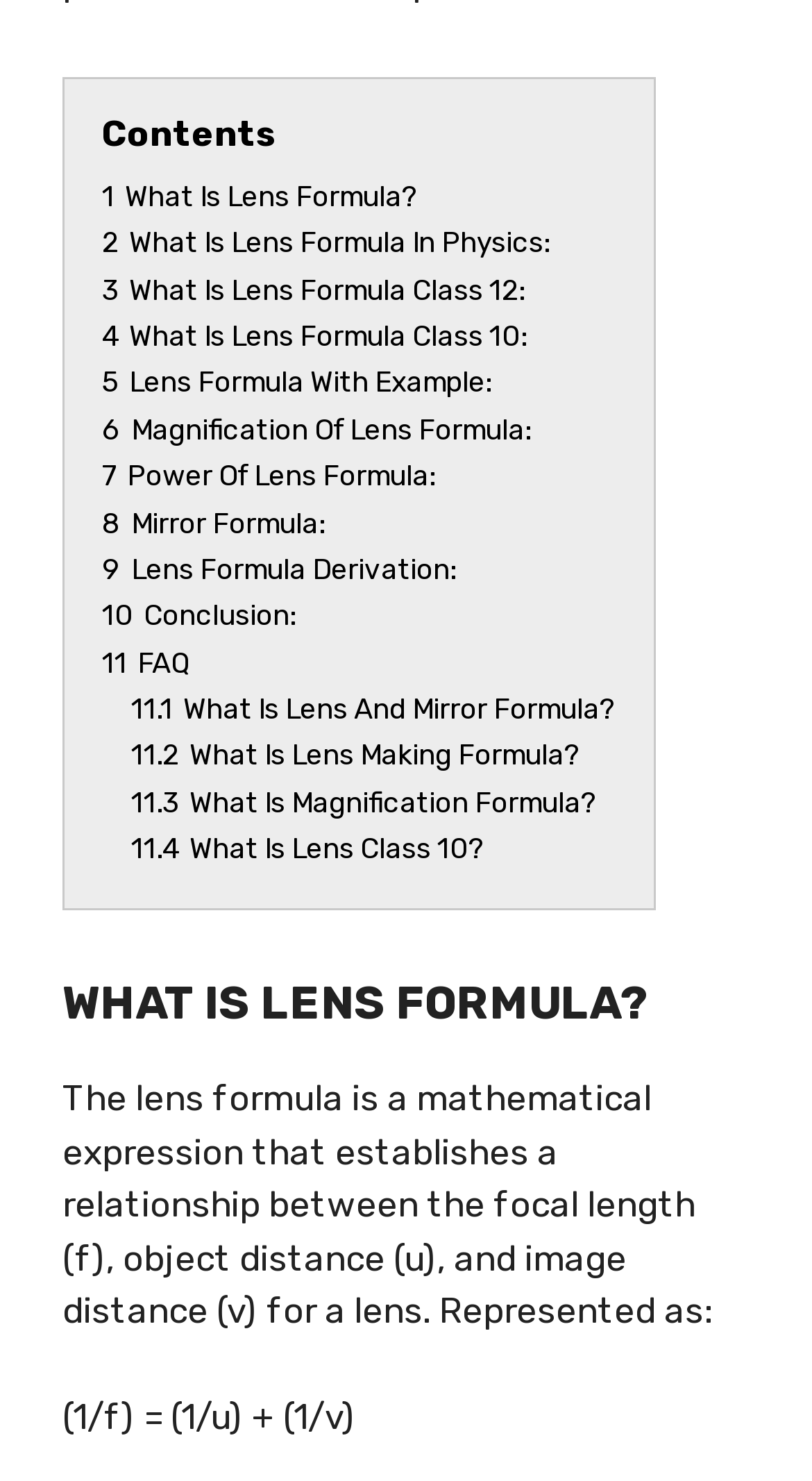How many links are there on this webpage?
Refer to the image and provide a concise answer in one word or phrase.

11